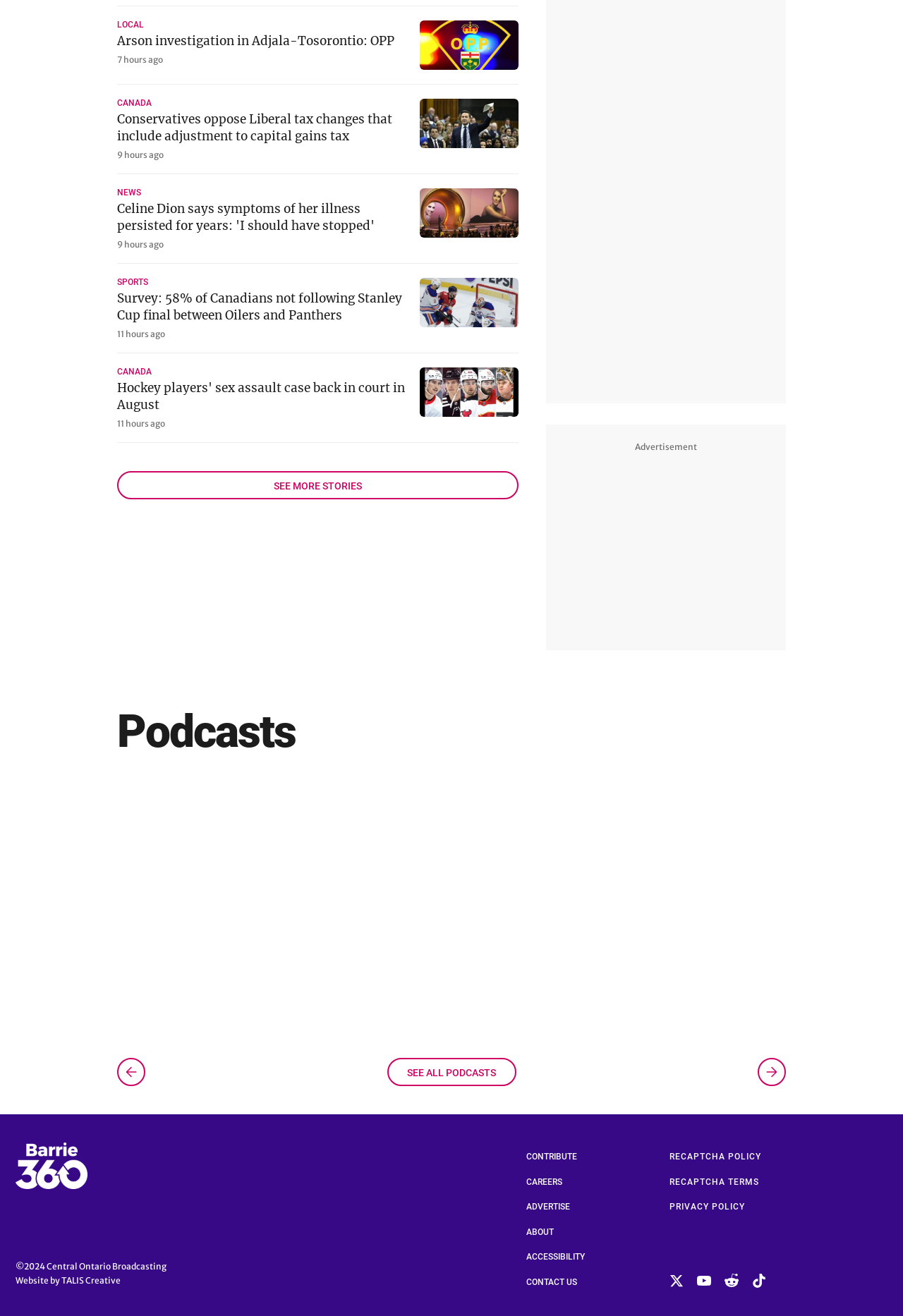What is the name of the company mentioned at the bottom of the webpage?
Using the image, answer in one word or phrase.

Central Ontario Broadcasting